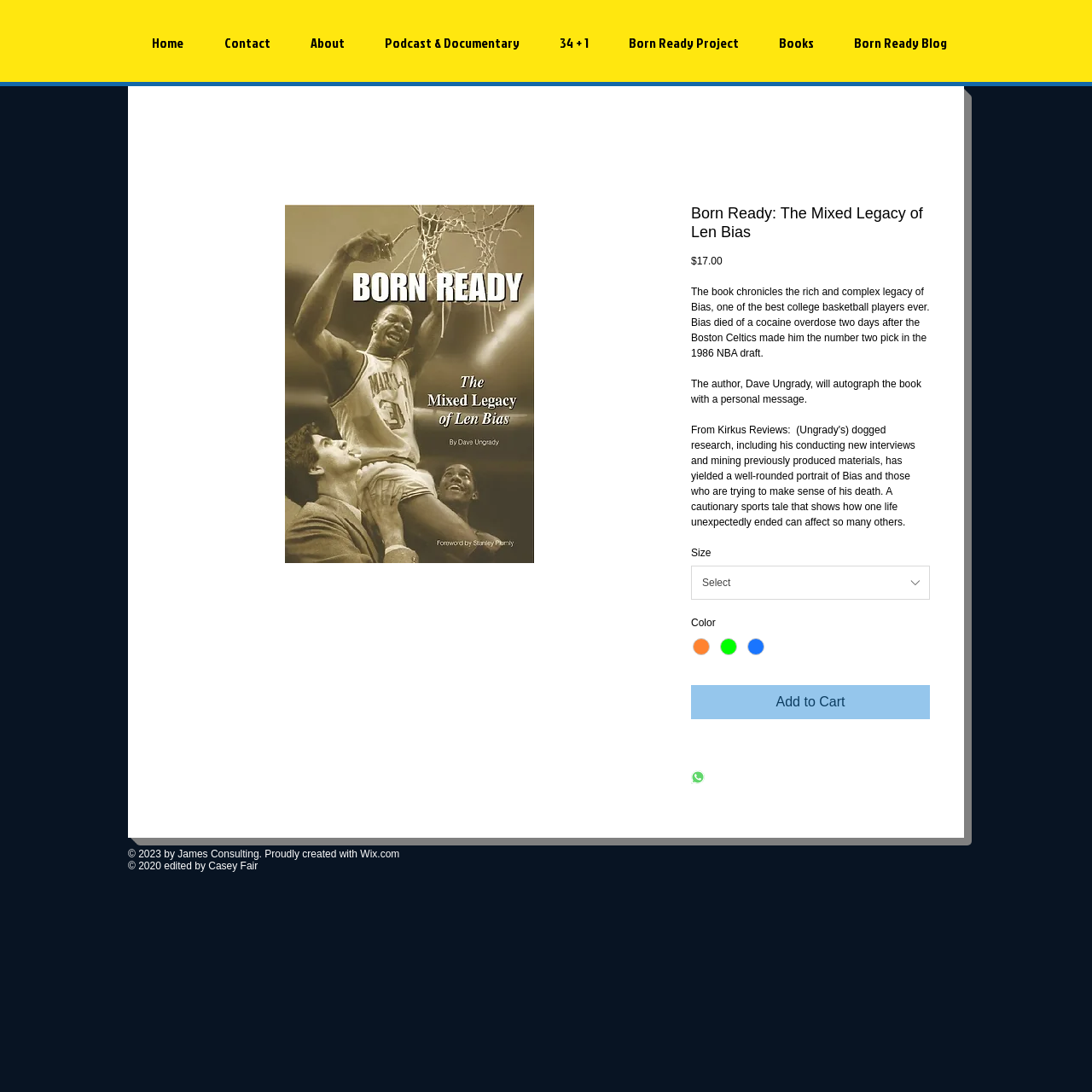What is the purpose of the 'Add to Cart' button?
Provide an in-depth and detailed answer to the question.

The 'Add to Cart' button is a call-to-action element on the webpage that allows users to add the book to their cart, presumably for purchase.